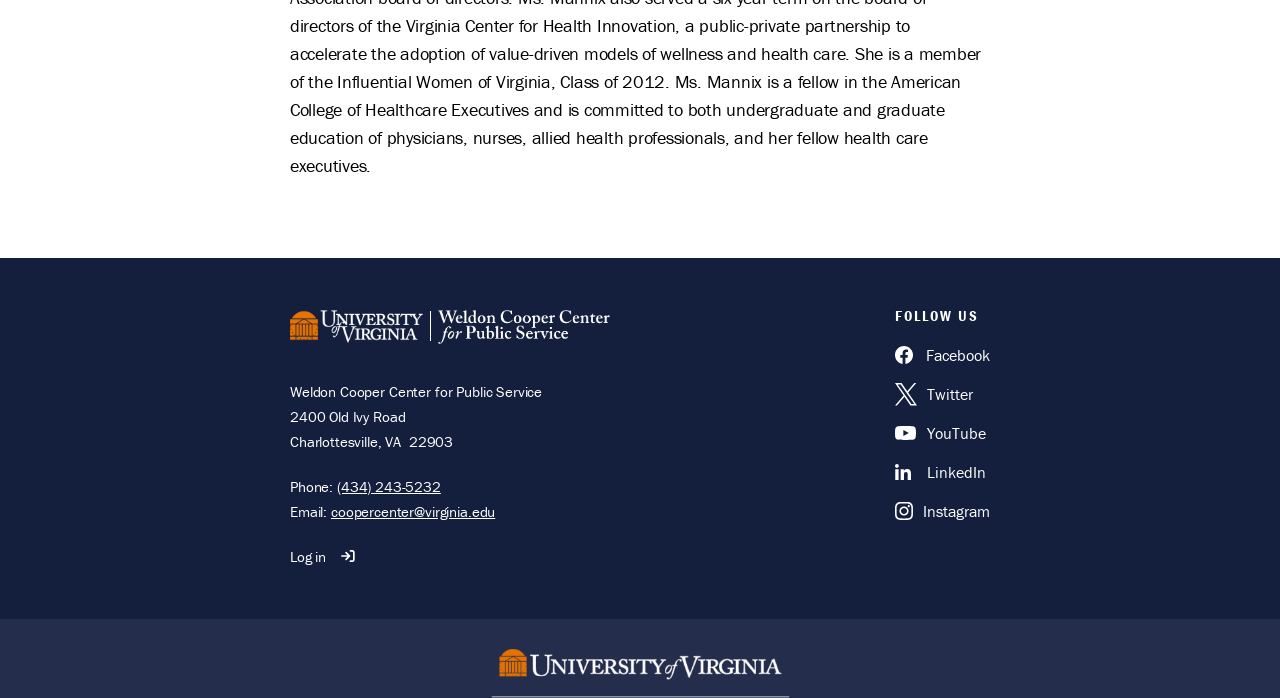From the webpage screenshot, predict the bounding box coordinates (top-left x, top-left y, bottom-right x, bottom-right y) for the UI element described here: Log in

[0.227, 0.779, 0.255, 0.815]